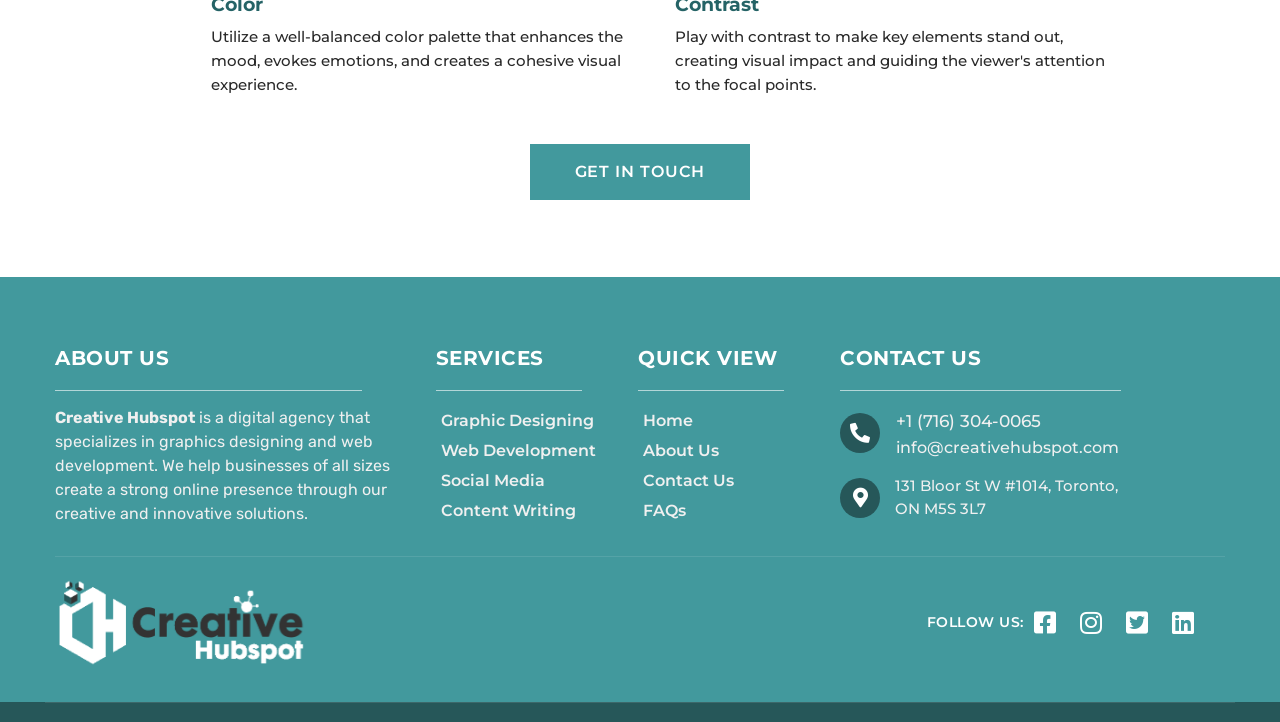Locate the bounding box coordinates of the item that should be clicked to fulfill the instruction: "Follow the agency on social media".

[0.808, 0.845, 0.836, 0.879]